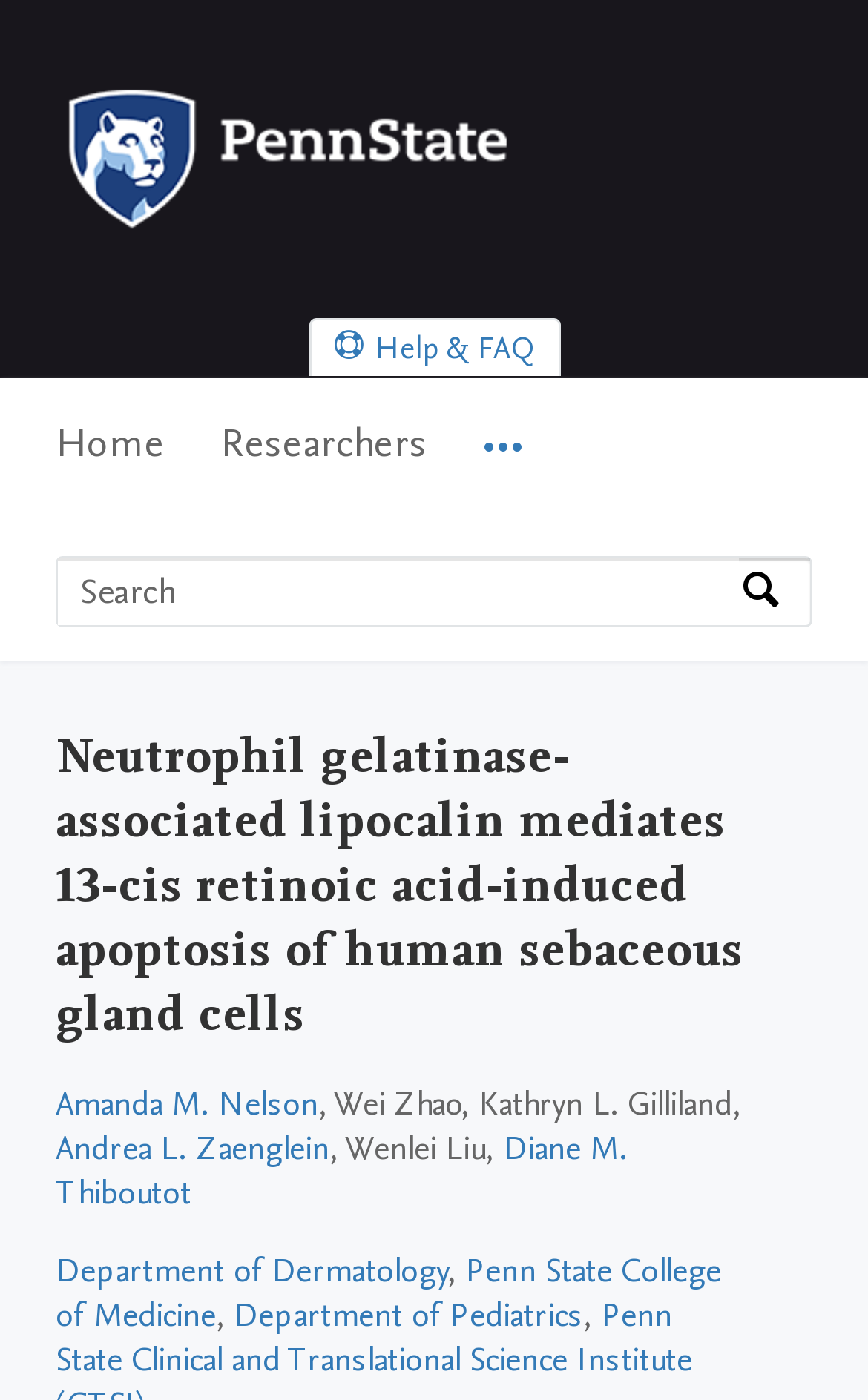How many navigation options are available?
Give a detailed and exhaustive answer to the question.

I counted the number of menu items in the main navigation section, which are Home, Researchers, and More navigation options. The More navigation options menu item has a popup, but I did not count its contents.